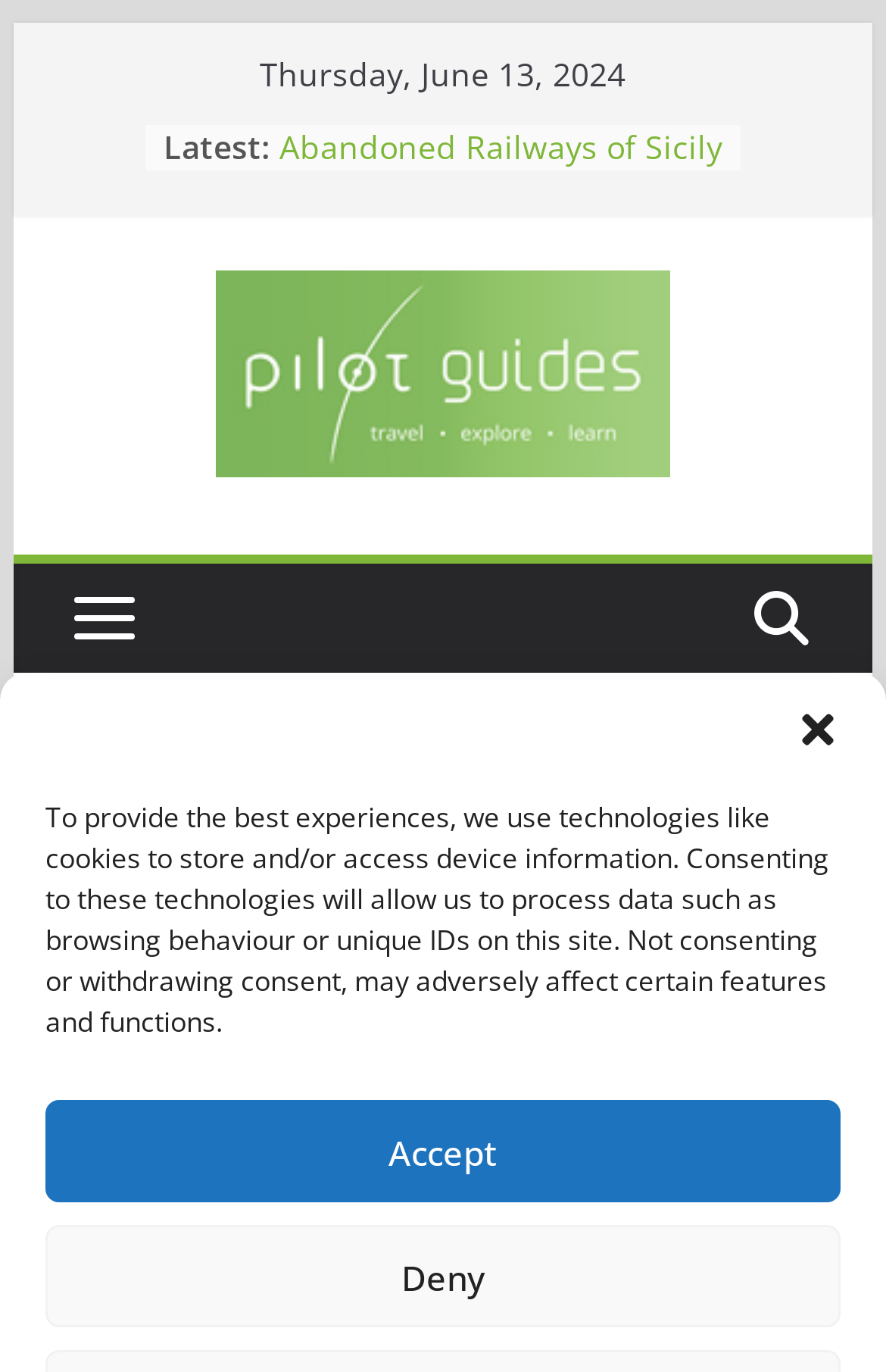Locate the bounding box coordinates of the clickable area needed to fulfill the instruction: "Browse ARTICLES".

[0.107, 0.856, 0.259, 0.899]